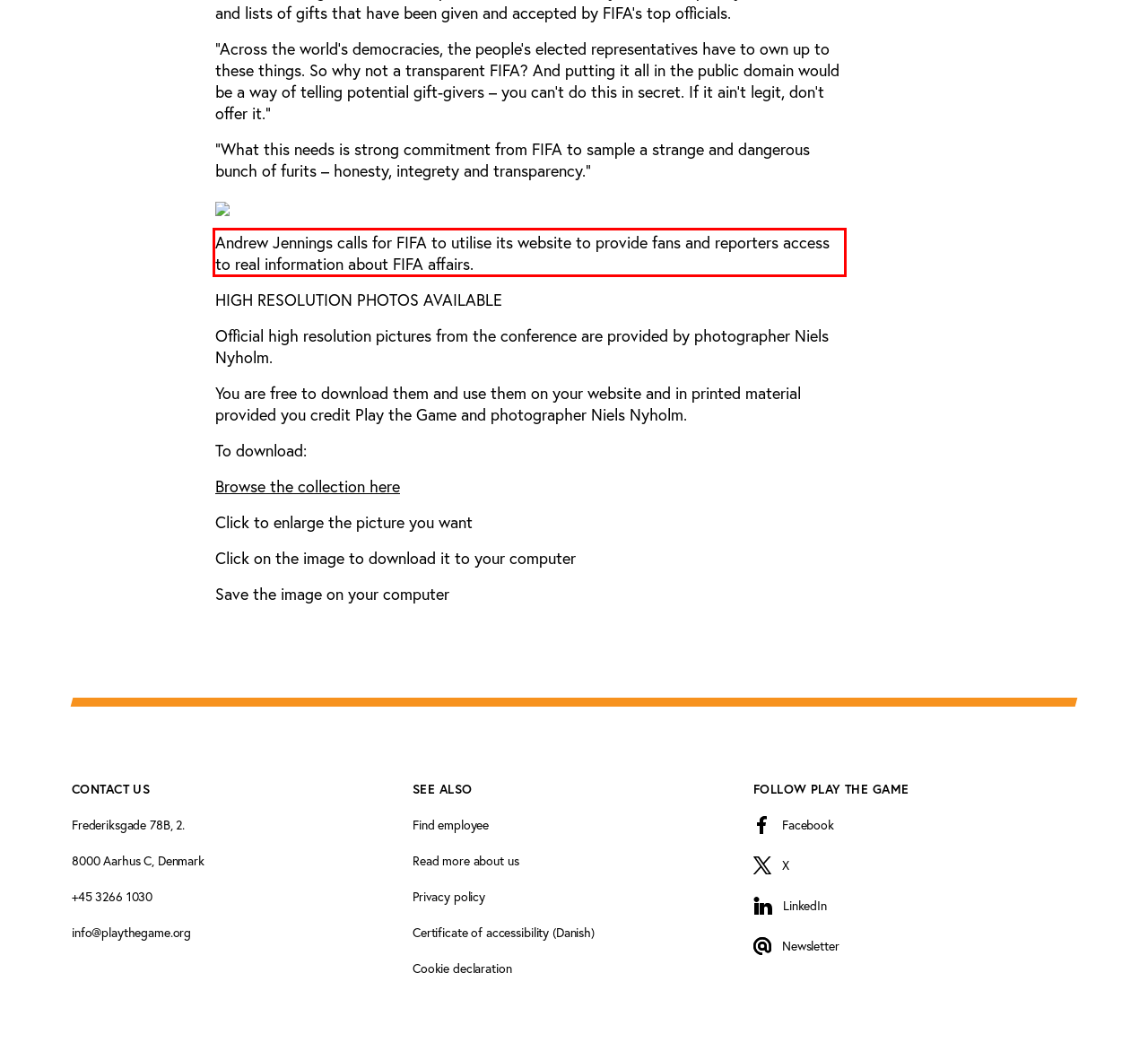Analyze the screenshot of the webpage and extract the text from the UI element that is inside the red bounding box.

Andrew Jennings calls for FIFA to utilise its website to provide fans and reporters access to real information about FIFA affairs.